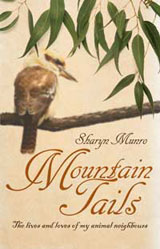What is the subtitle of the book?
Based on the screenshot, answer the question with a single word or phrase.

The lives and loves of my animal neighbors